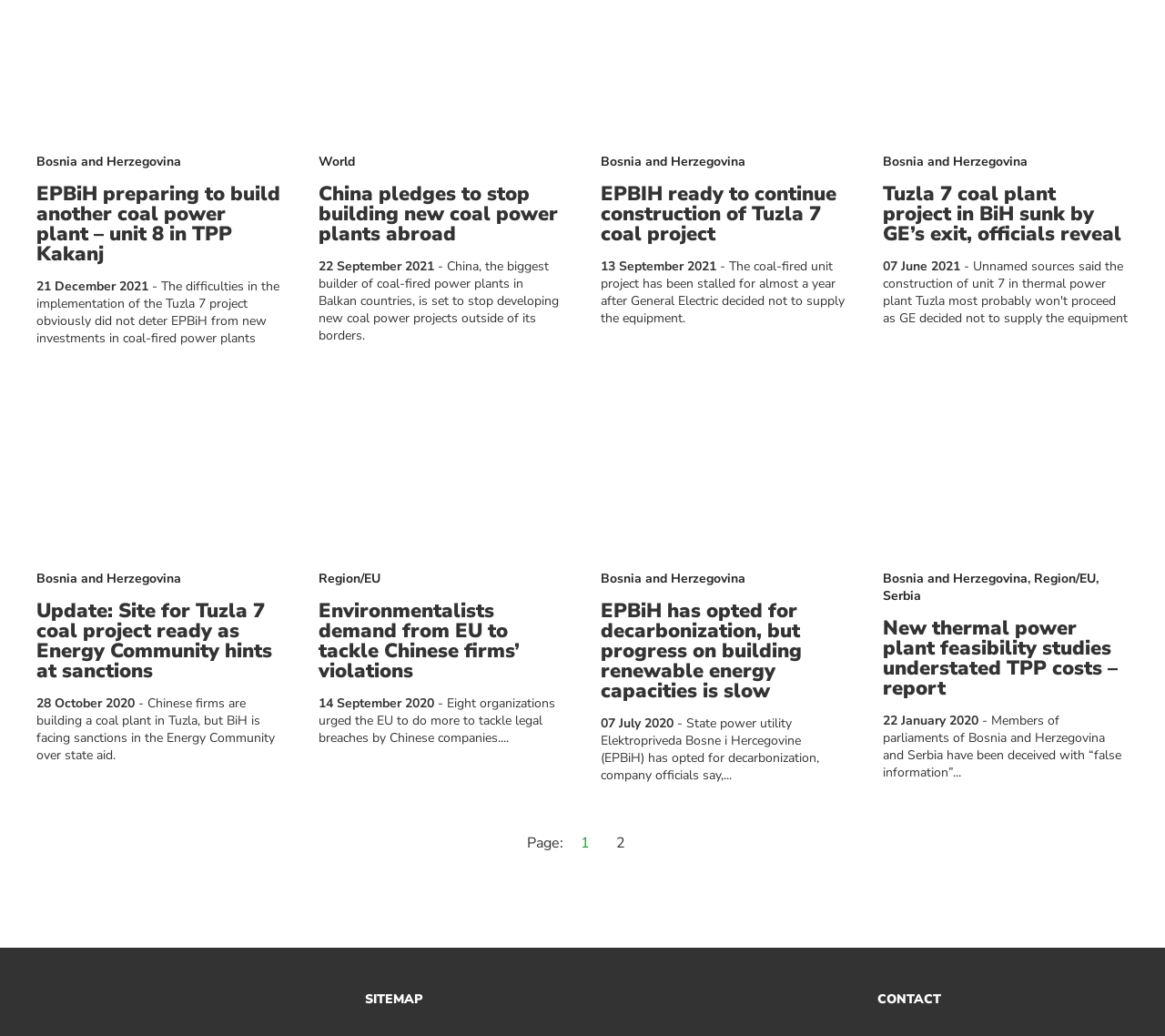Please identify the bounding box coordinates of the region to click in order to complete the task: "Read the news about EPBIH ready to continue construction of Tuzla 7 coal project". The coordinates must be four float numbers between 0 and 1, specified as [left, top, right, bottom].

[0.516, 0.178, 0.727, 0.236]